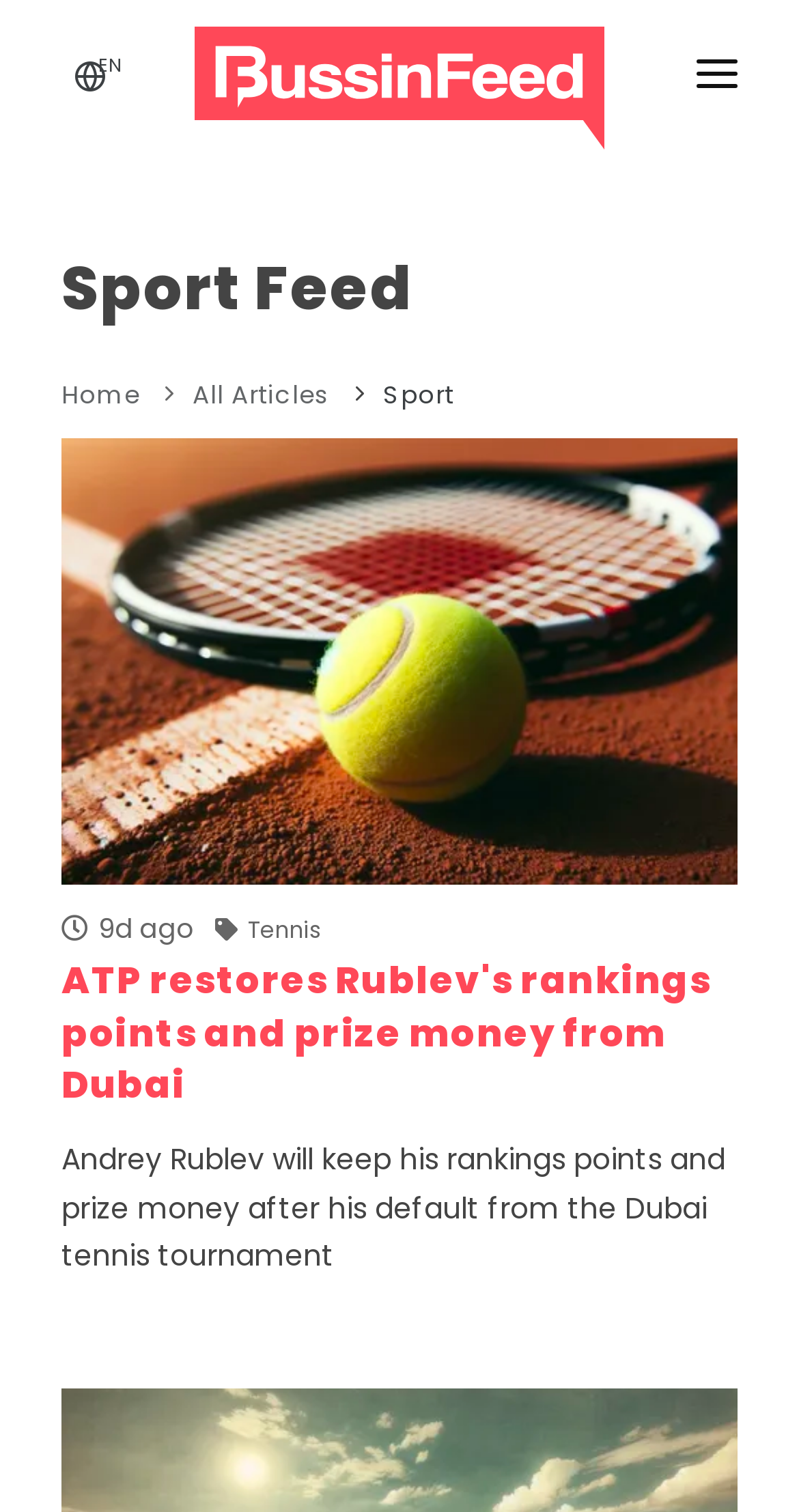How old is the latest article?
Give a single word or phrase as your answer by examining the image.

9 days